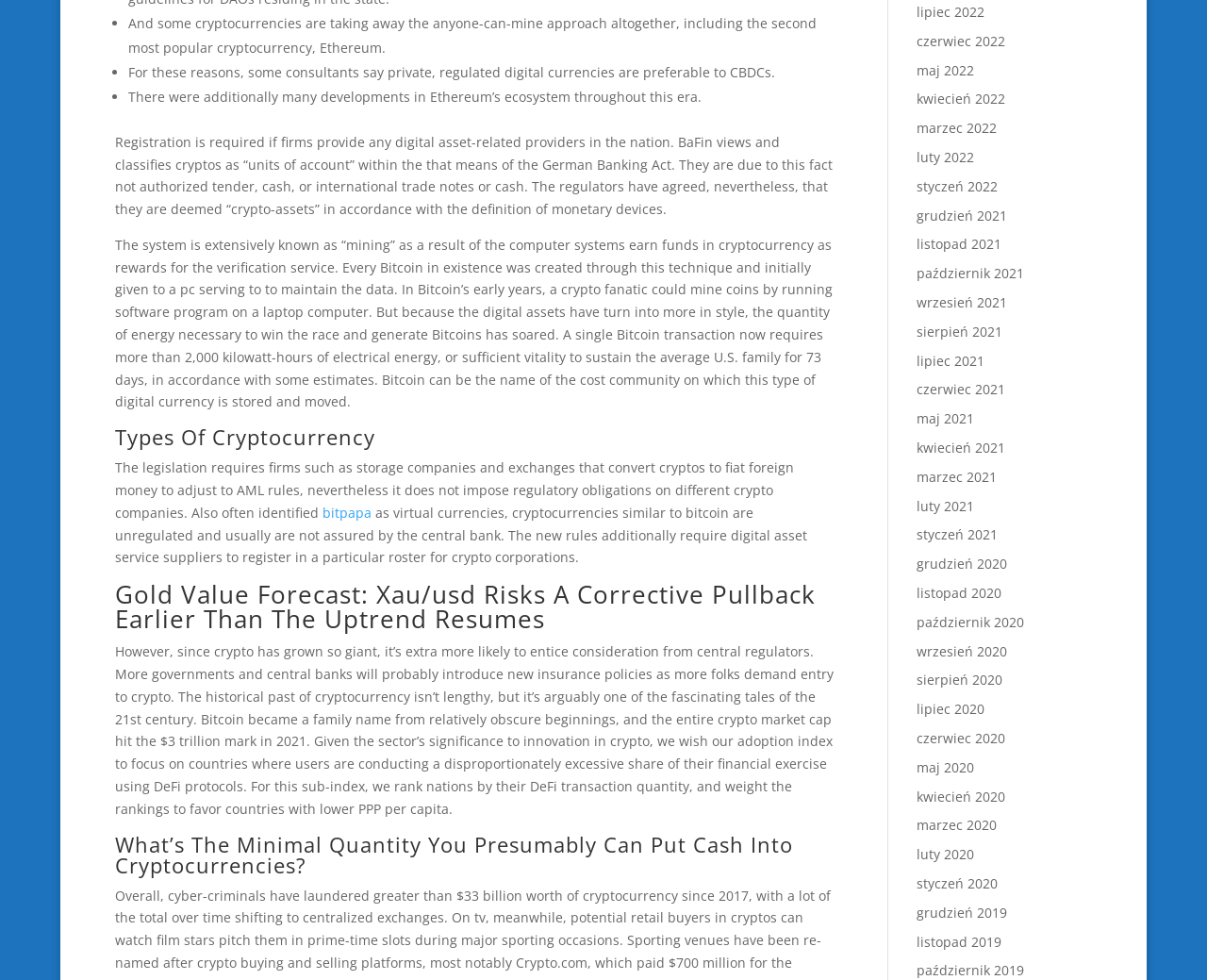Determine the bounding box coordinates for the region that must be clicked to execute the following instruction: "View the article from 'lipiec 2022'".

[0.759, 0.003, 0.816, 0.021]